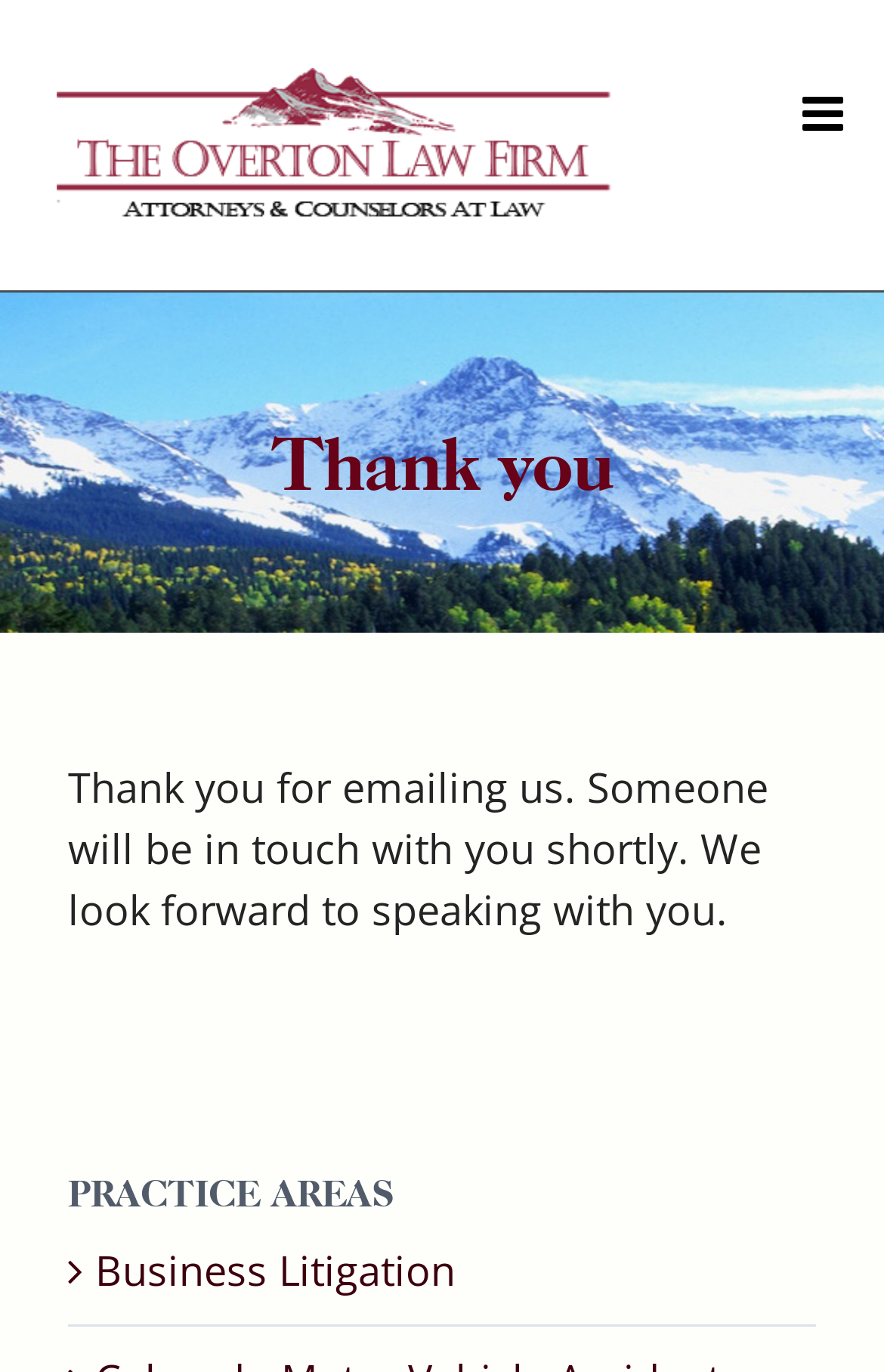What is the topmost element on the webpage?
Please ensure your answer is as detailed and informative as possible.

I determined this answer by comparing the y1 coordinates of the bounding boxes of the elements. The logo has a y1 coordinate of 0.05, which is the smallest among all elements, indicating that it is the topmost element on the webpage.